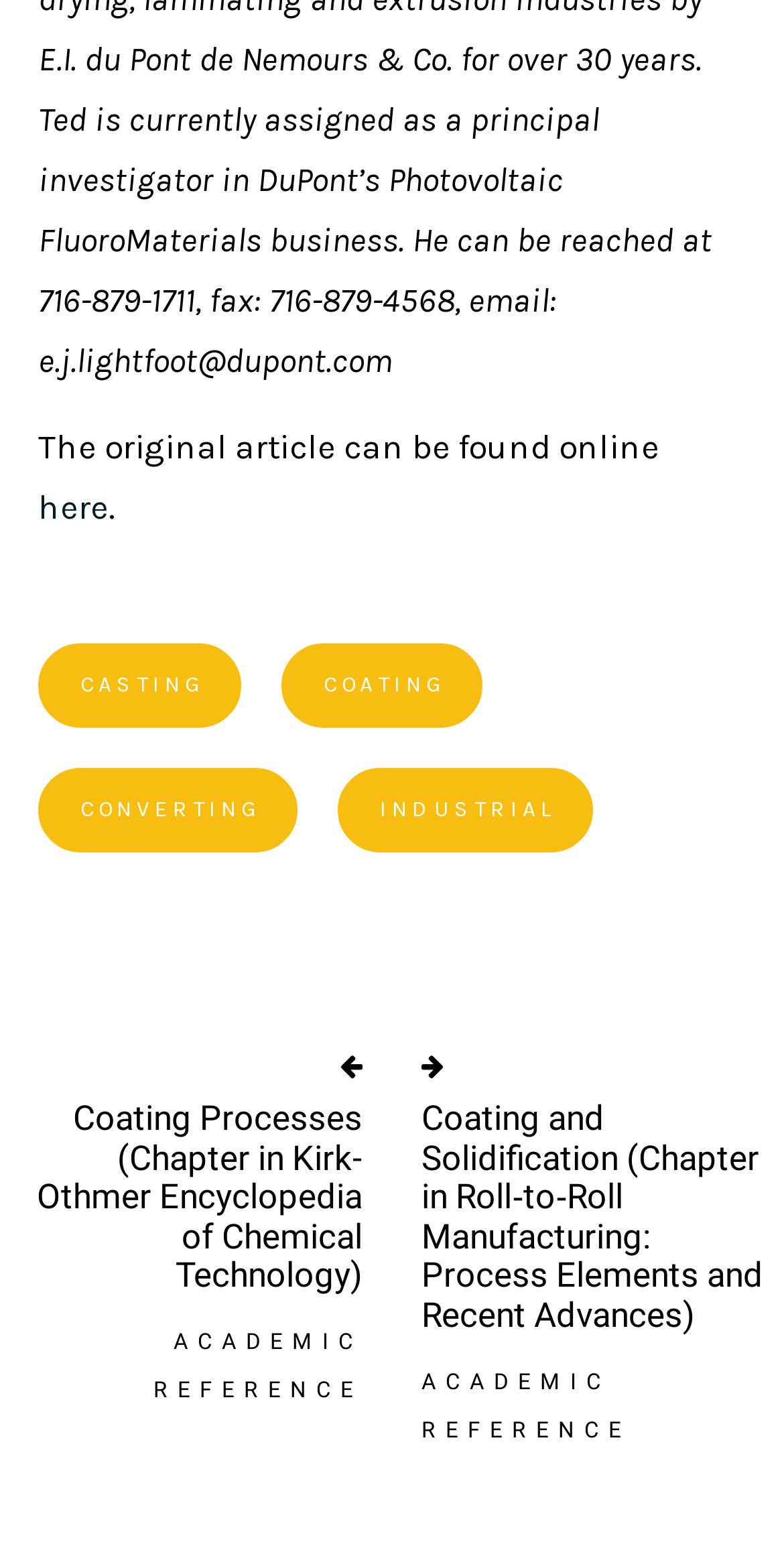Identify the bounding box coordinates for the element you need to click to achieve the following task: "Learn more about employer branding". The coordinates must be four float values ranging from 0 to 1, formatted as [left, top, right, bottom].

None